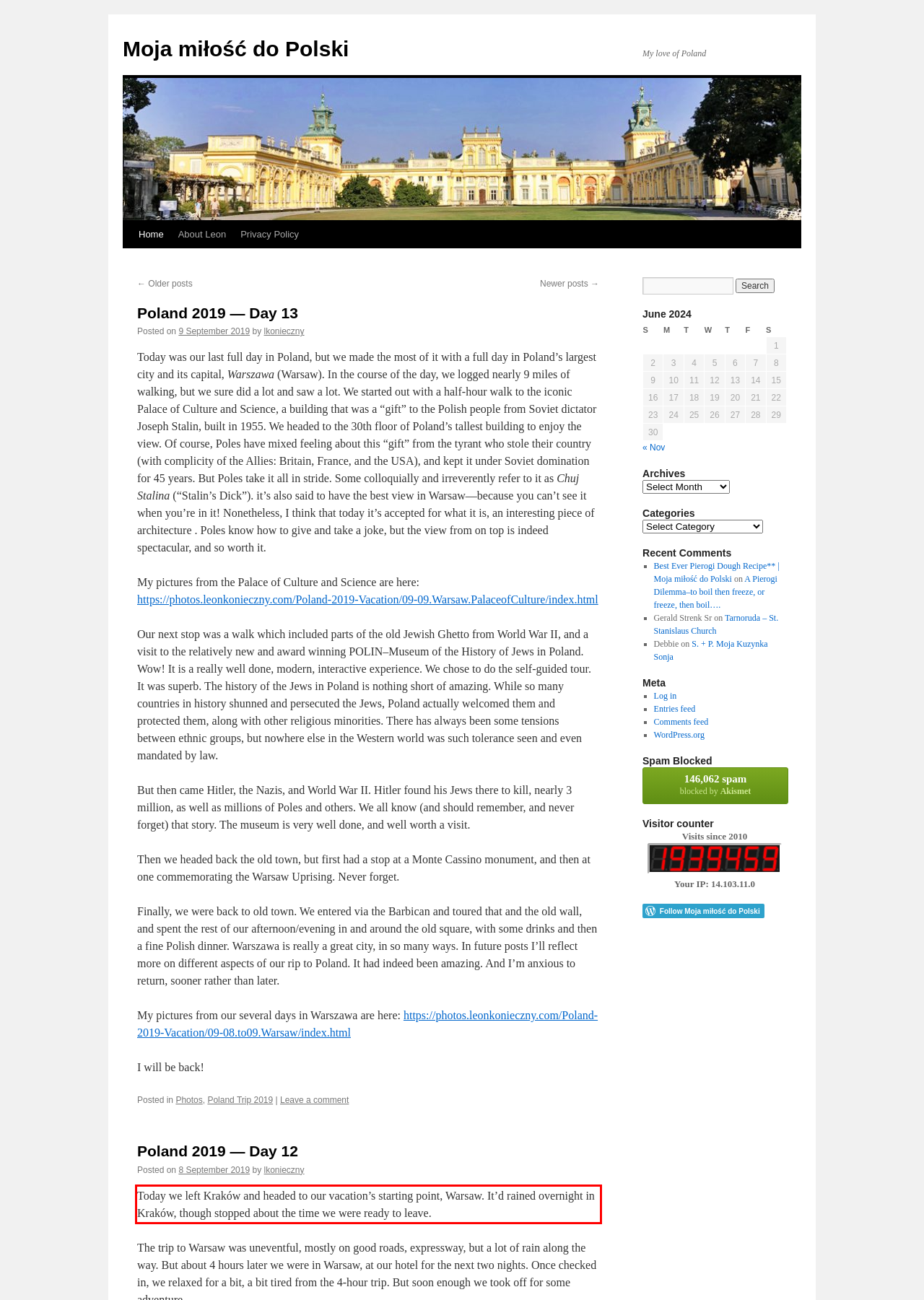You are given a webpage screenshot with a red bounding box around a UI element. Extract and generate the text inside this red bounding box.

Today we left Kraków and headed to our vacation’s starting point, Warsaw. It’d rained overnight in Kraków, though stopped about the time we were ready to leave.